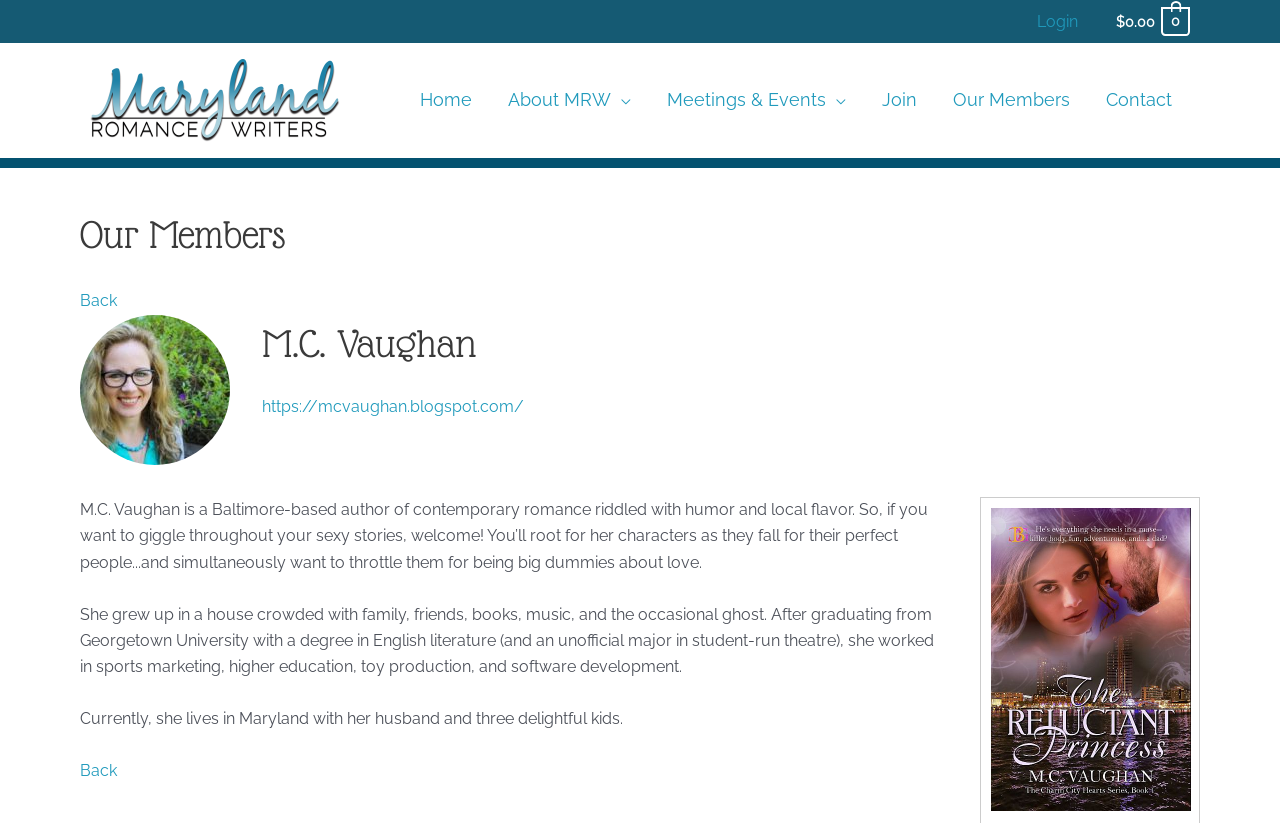Find the bounding box coordinates of the clickable area required to complete the following action: "Login to the site".

[0.798, 0.008, 0.855, 0.044]